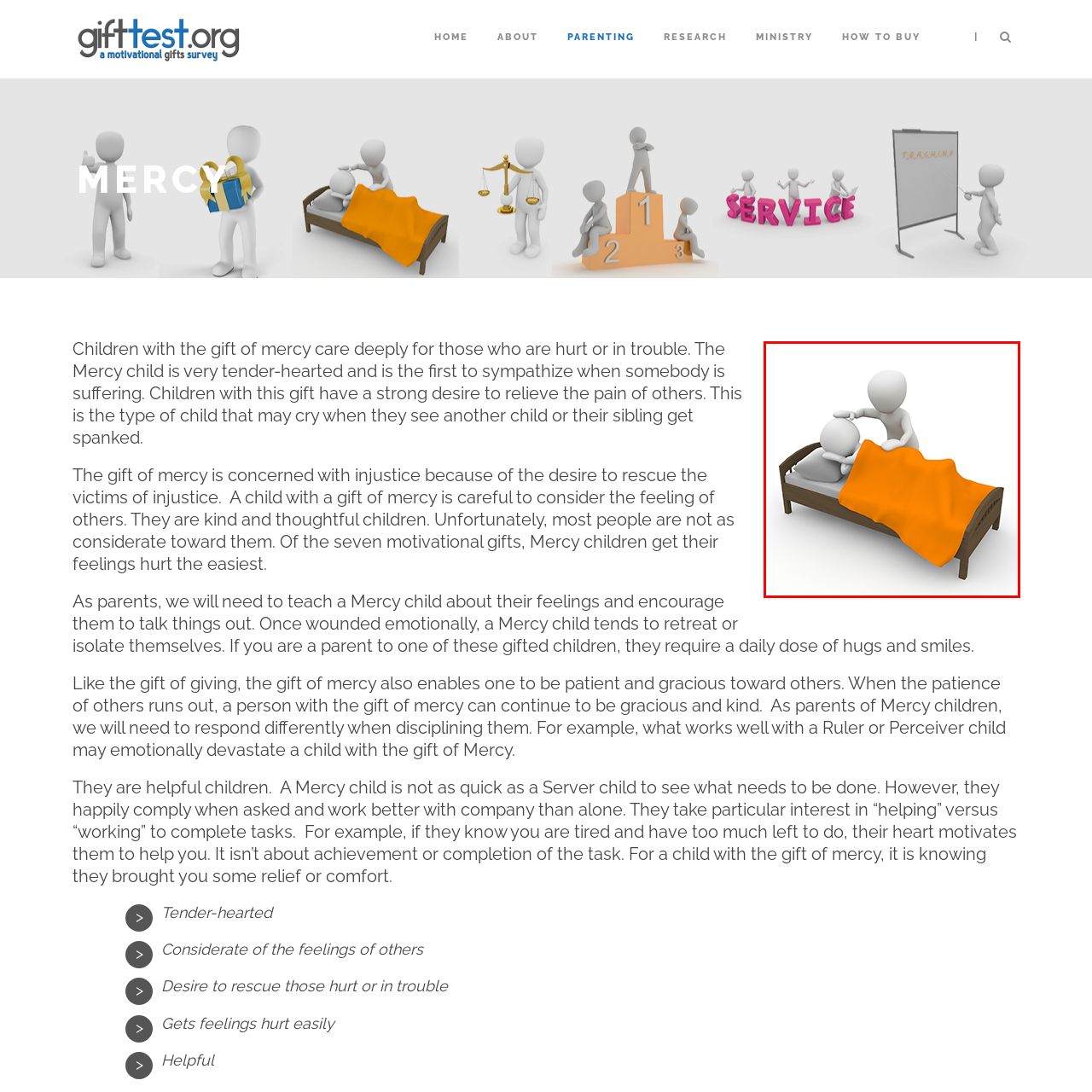What is the theme highlighted in the surrounding text?
Examine the area marked by the red bounding box and respond with a one-word or short phrase answer.

Mercy